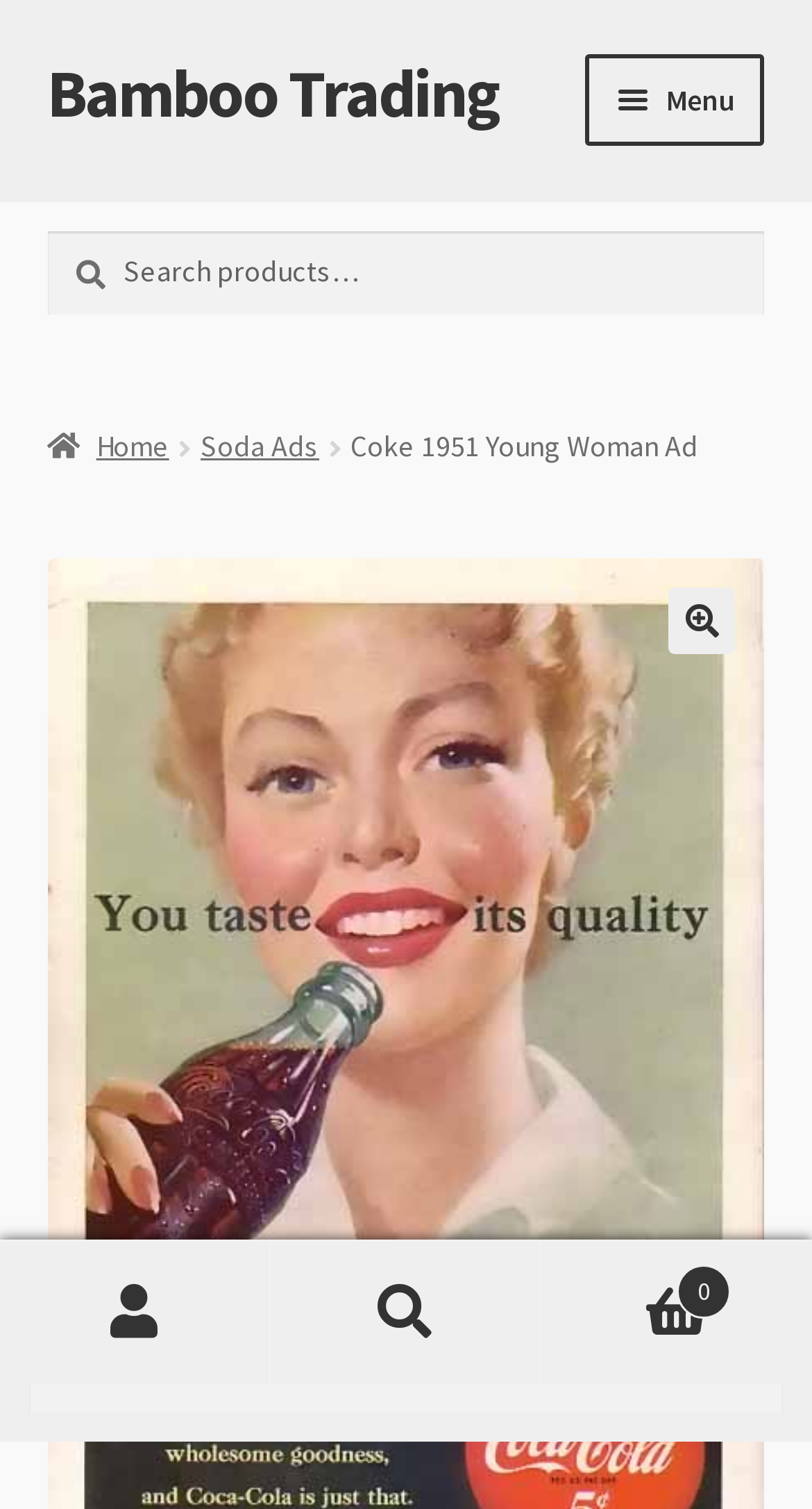Locate the bounding box coordinates of the element that should be clicked to fulfill the instruction: "Search for something".

[0.058, 0.153, 0.942, 0.208]